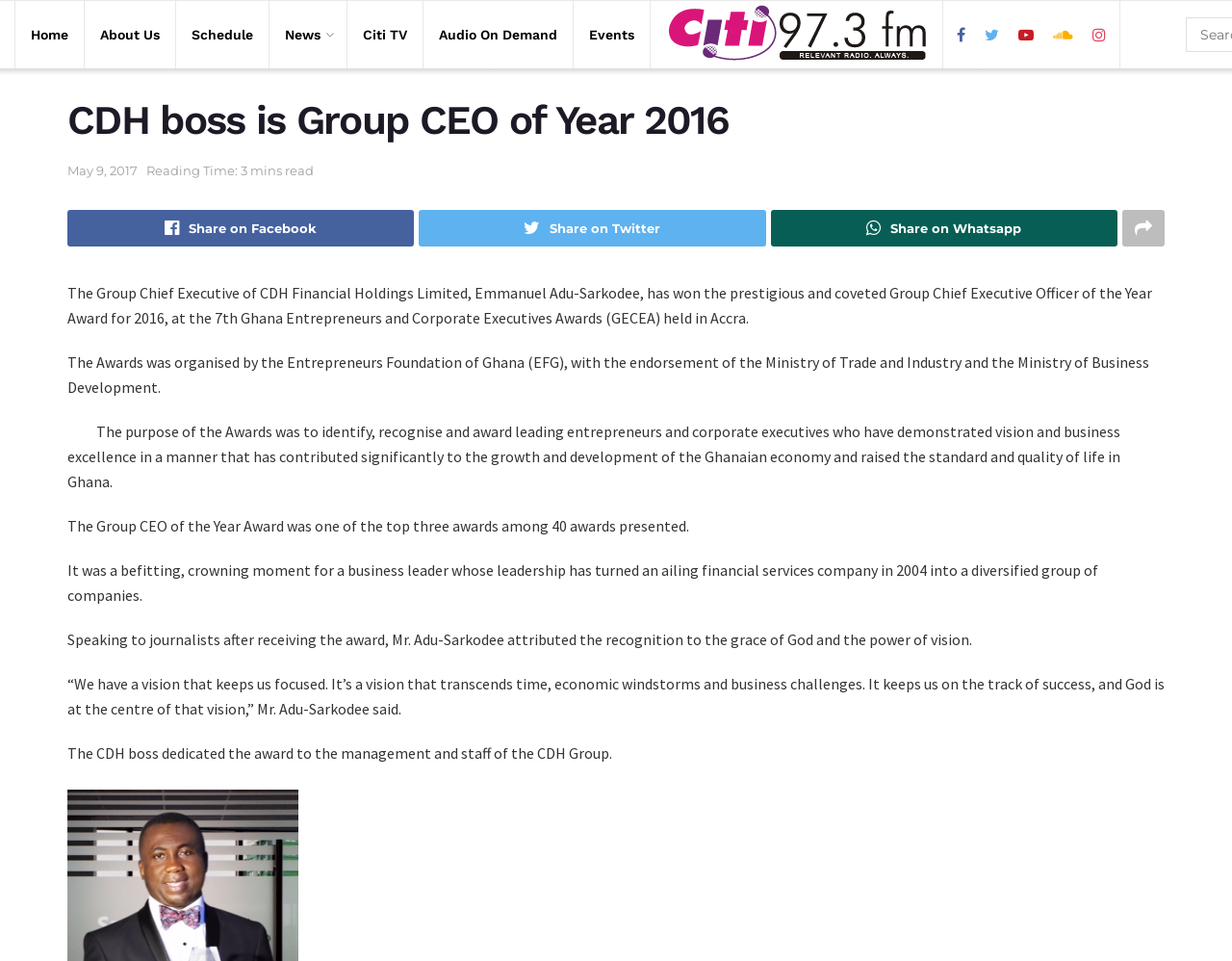Use a single word or phrase to answer the question:
What is the name of the organization that endorsed the GECEA?

Ministry of Trade and Industry